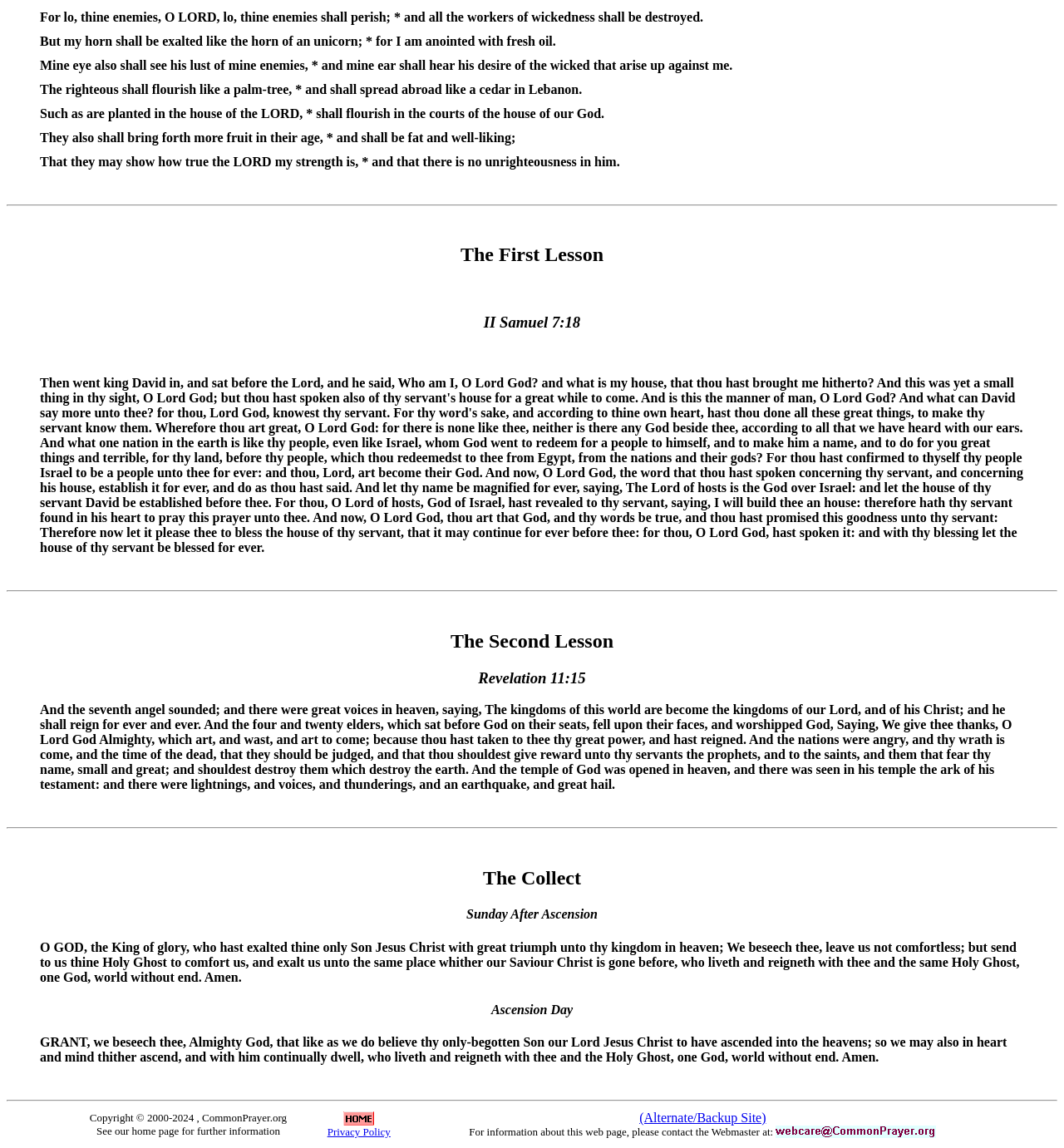Bounding box coordinates should be provided in the format (top-left x, top-left y, bottom-right x, bottom-right y) with all values between 0 and 1. Identify the bounding box for this UI element: (Alternate/Backup Site)

[0.601, 0.968, 0.72, 0.98]